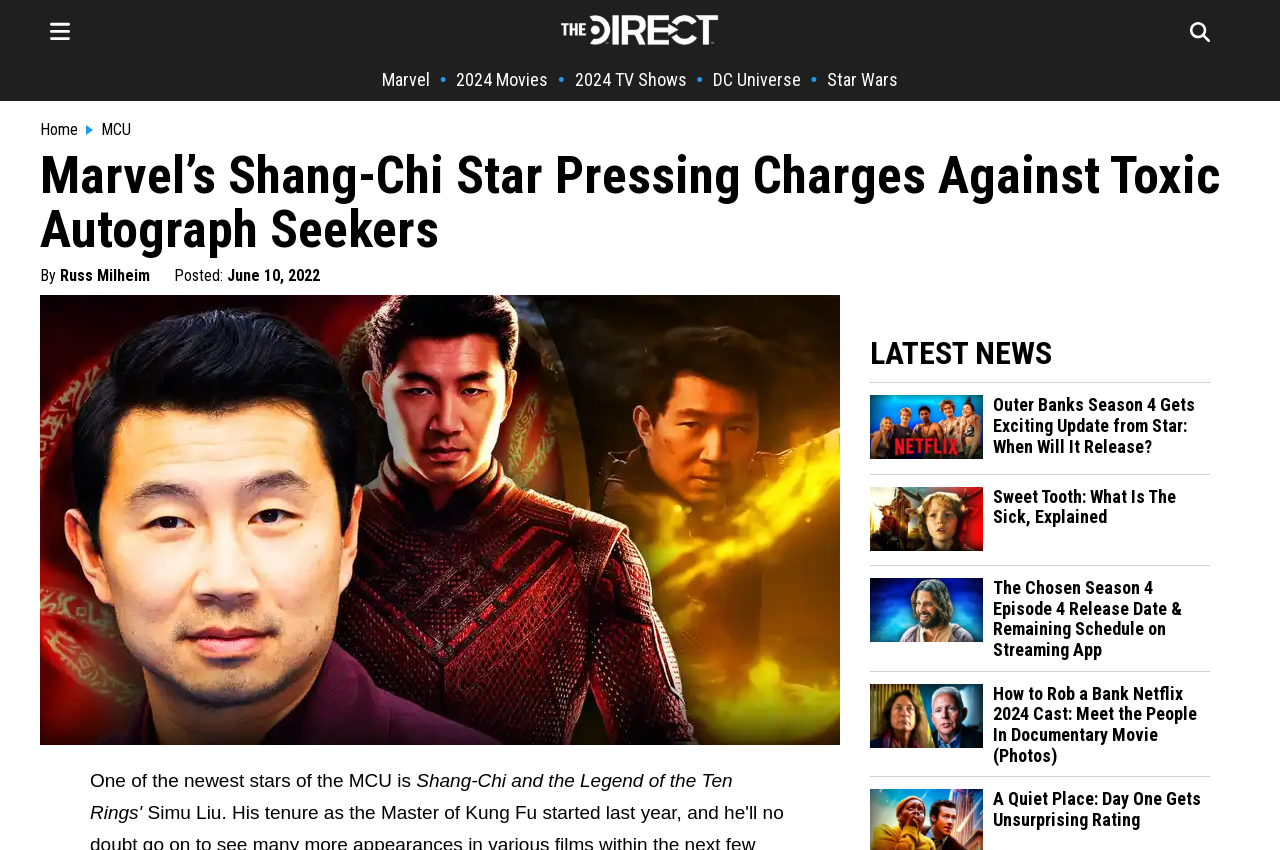Locate the bounding box coordinates of the element's region that should be clicked to carry out the following instruction: "Click on the Marvel link". The coordinates need to be four float numbers between 0 and 1, i.e., [left, top, right, bottom].

[0.298, 0.081, 0.336, 0.106]